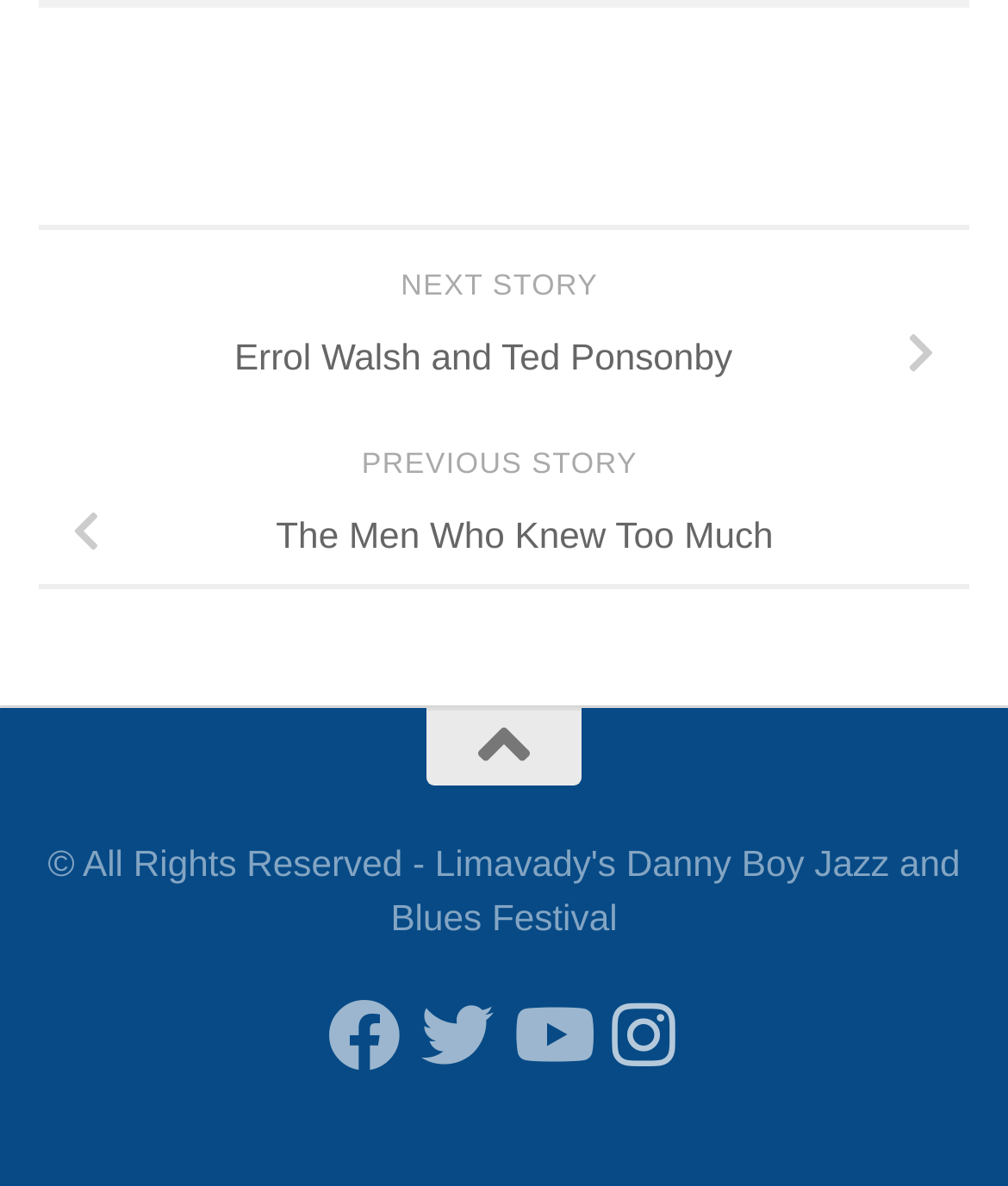Please reply with a single word or brief phrase to the question: 
What is the next story link?

Errol Walsh and Ted Ponsonby